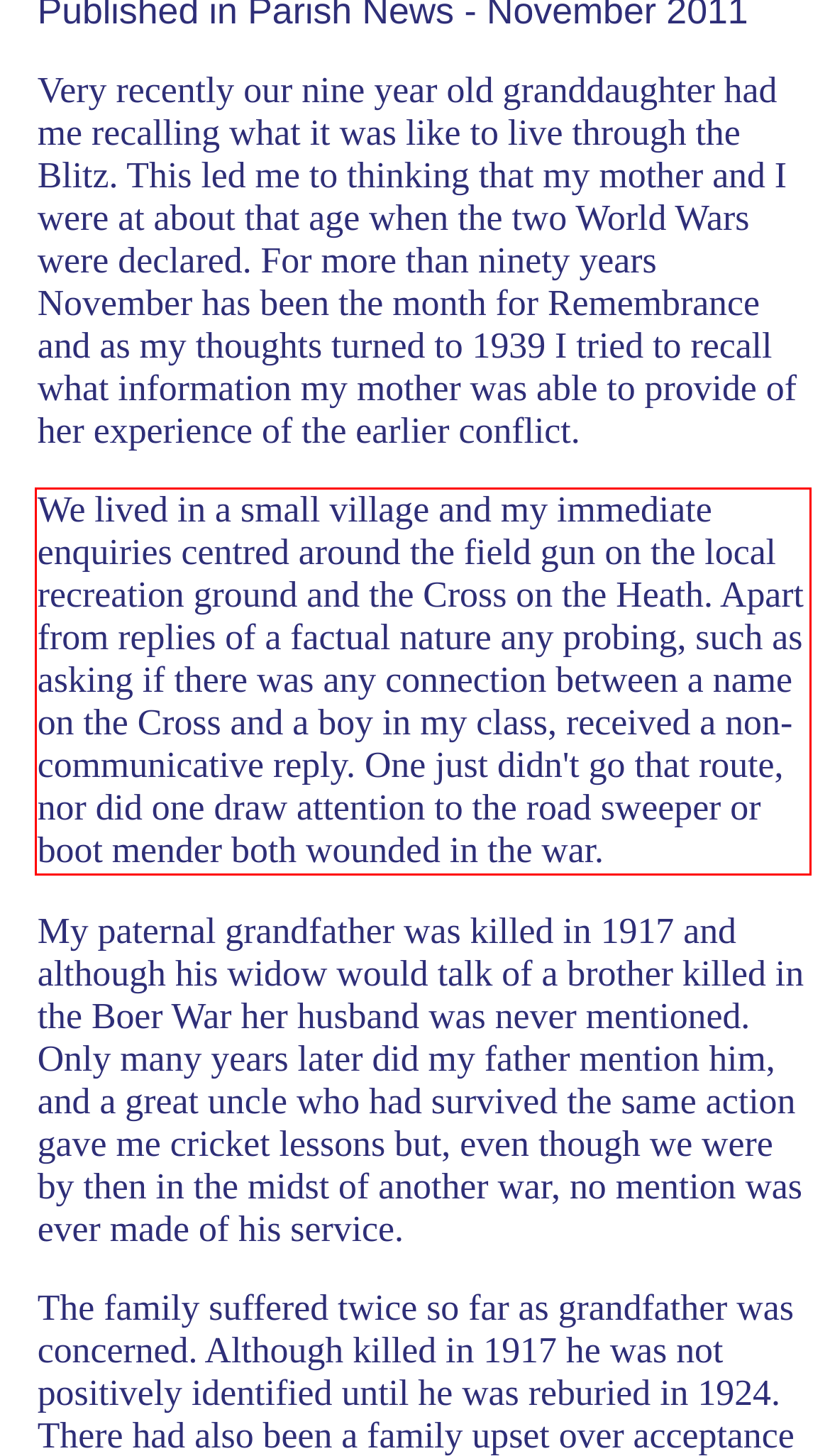Using the provided screenshot, read and generate the text content within the red-bordered area.

We lived in a small village and my immediate enquiries centred around the field gun on the local recreation ground and the Cross on the Heath. Apart from replies of a factual nature any probing, such as asking if there was any connection between a name on the Cross and a boy in my class, received a non-communicative reply. One just didn't go that route, nor did one draw attention to the road sweeper or boot mender both wounded in the war.